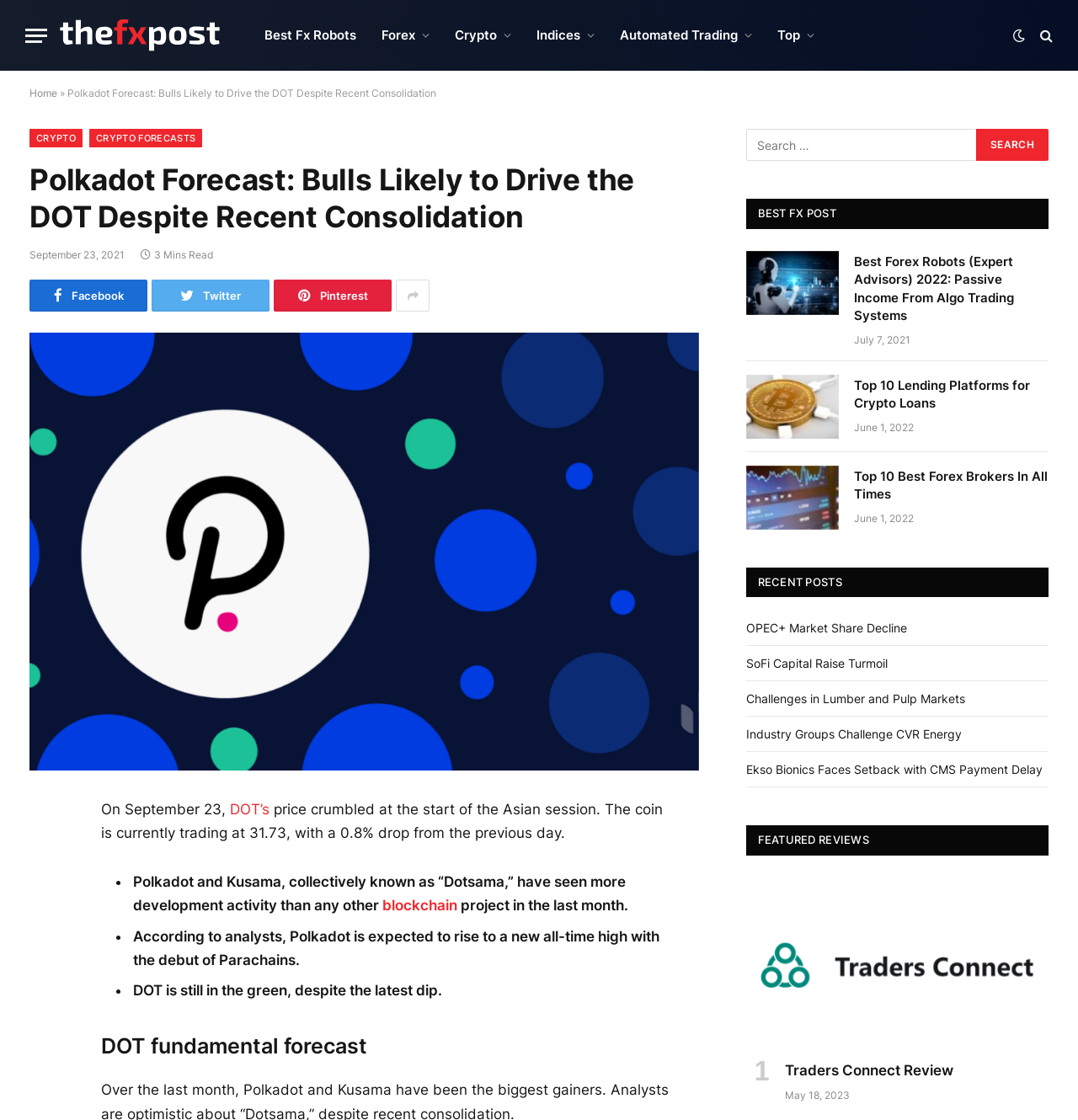Refer to the image and offer a detailed explanation in response to the question: What is the name of the project with more development activity than any other?

The article mentions that Polkadot and Kusama, collectively known as 'Dotsama', have seen more development activity than any other blockchain project in the last month.